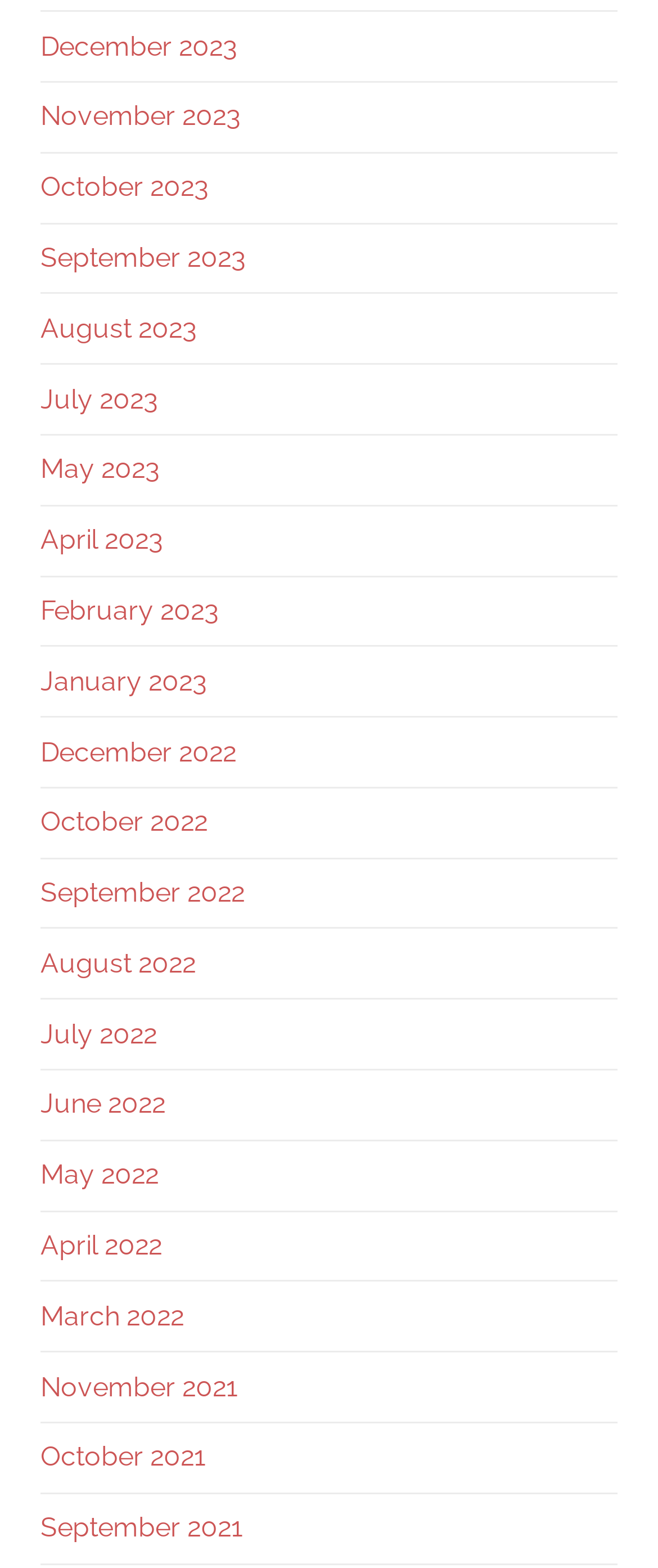Please find the bounding box for the UI component described as follows: "April 2022".

[0.062, 0.784, 0.246, 0.804]